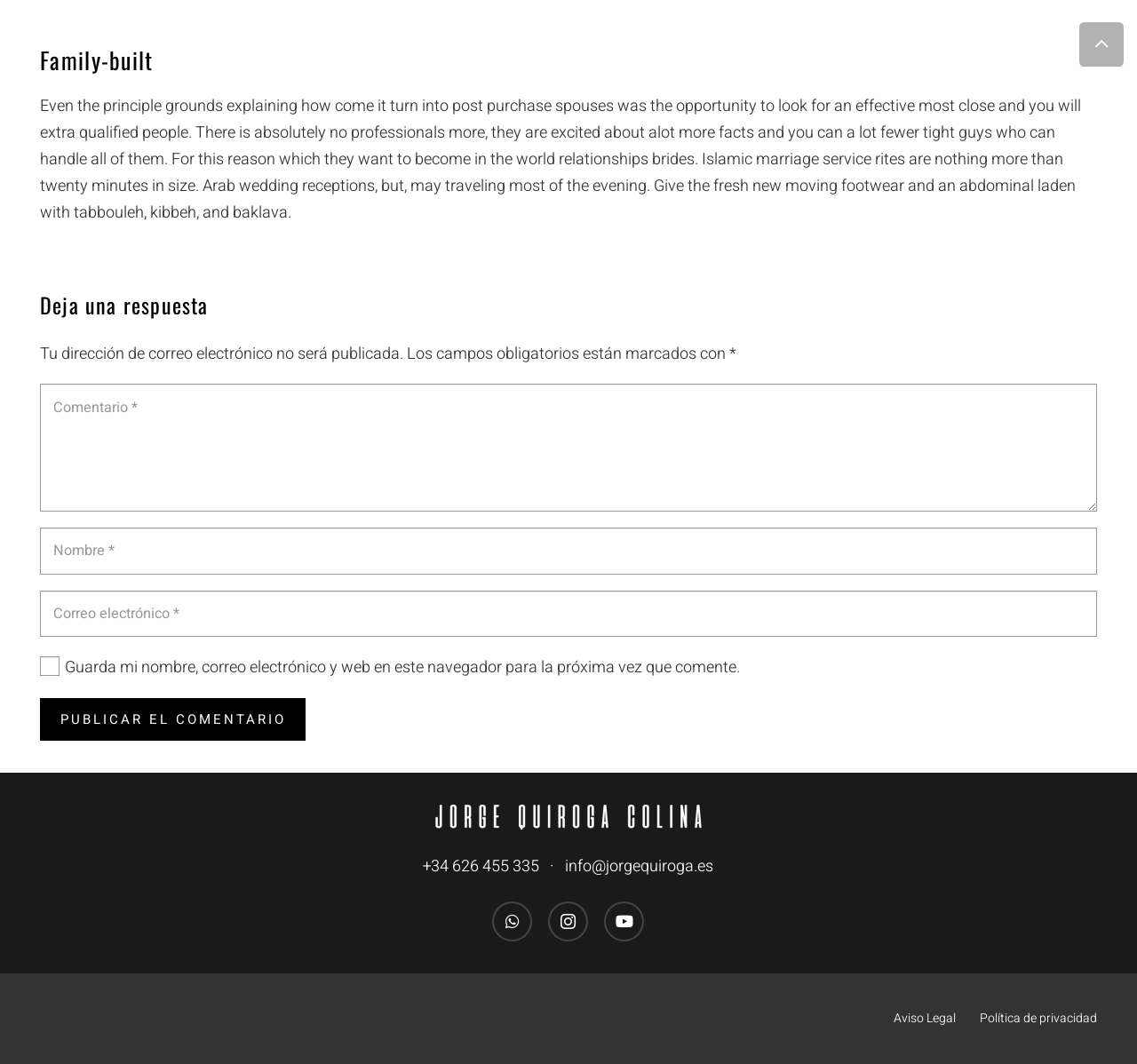Please analyze the image and give a detailed answer to the question:
What is the phone number provided on the webpage?

The phone number is provided in the contact information section at the bottom of the webpage, along with an email address and links to social media profiles.